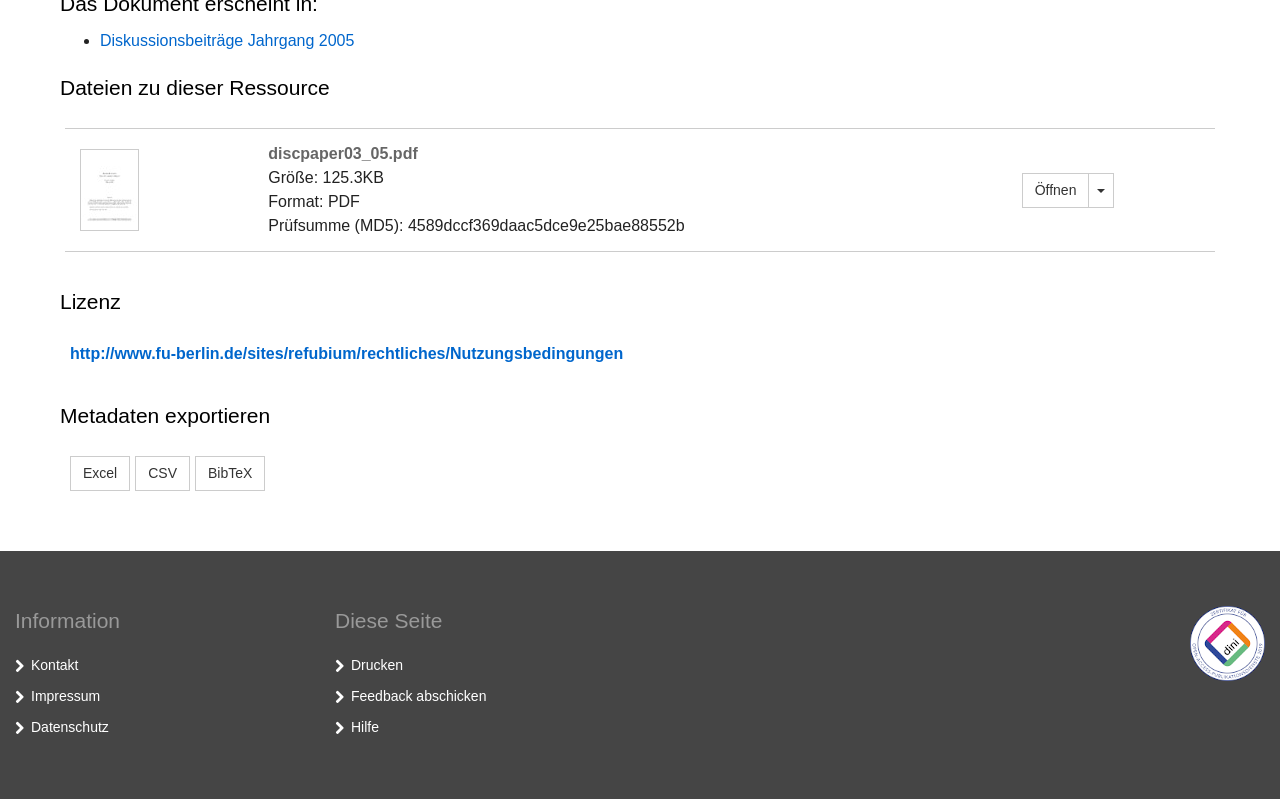Please specify the bounding box coordinates of the clickable section necessary to execute the following command: "Contact us".

[0.024, 0.822, 0.061, 0.842]